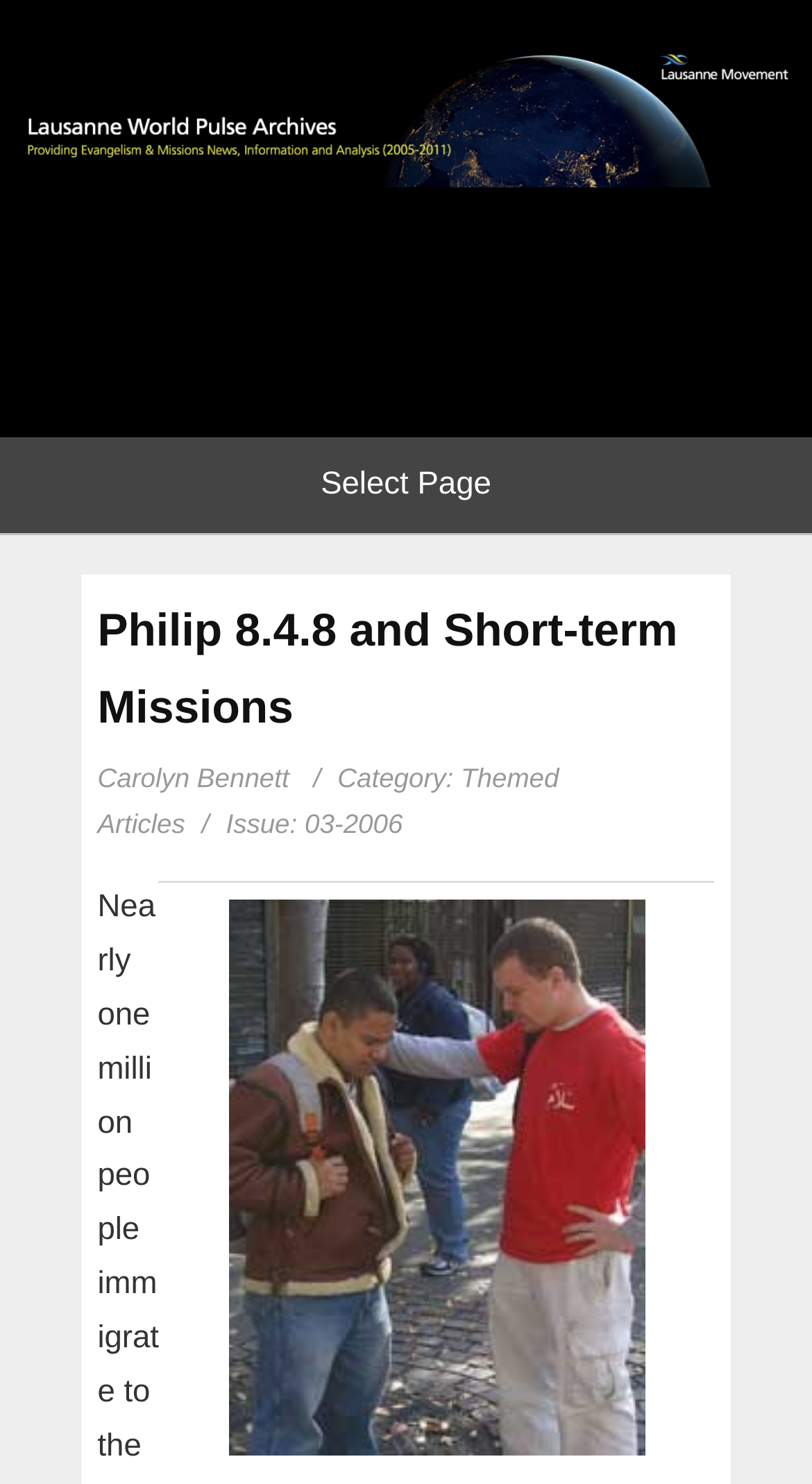Who is the author of the article?
Deliver a detailed and extensive answer to the question.

I found the author of the article by looking at the text 'Carolyn Bennett' which is located below the header.